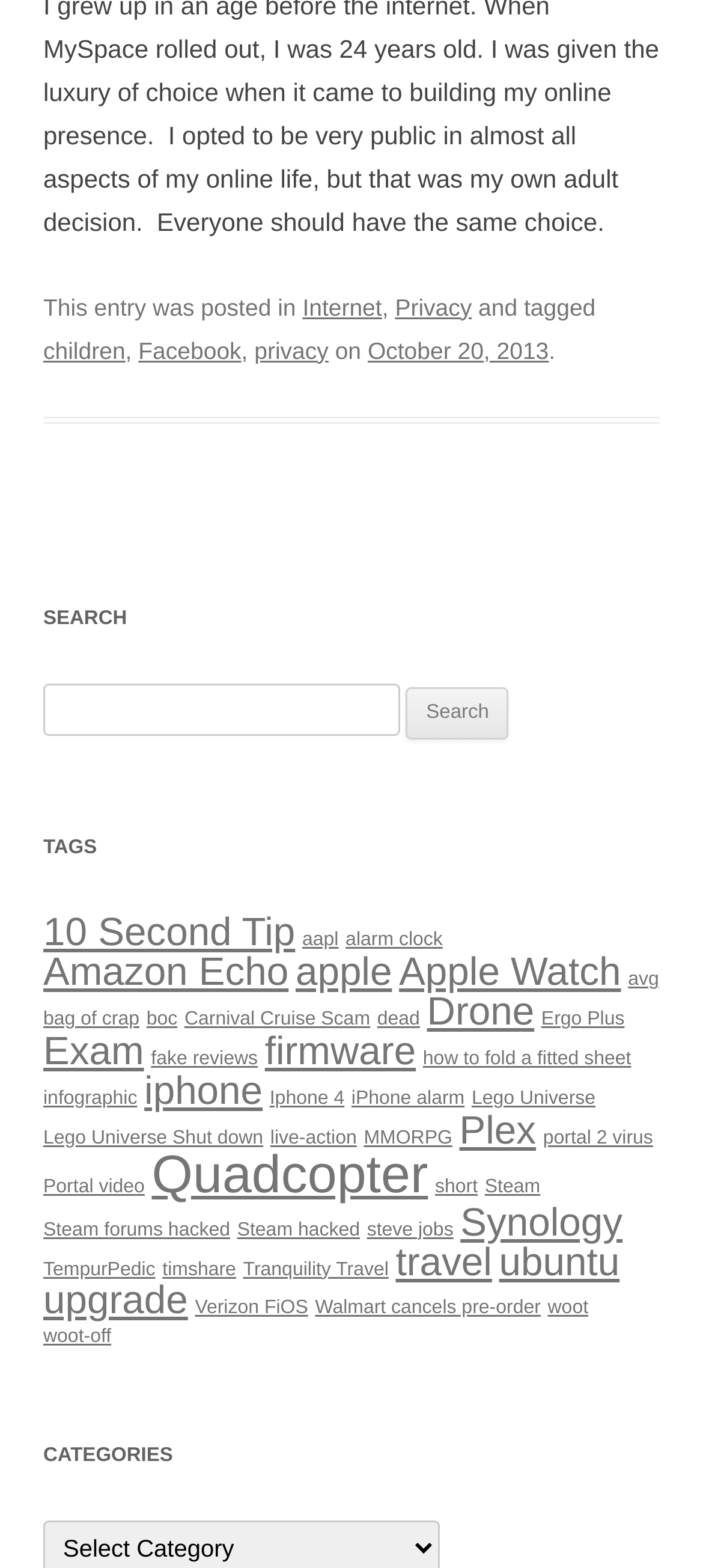Respond to the question below with a single word or phrase: What is the most popular tag?

Quadcopter